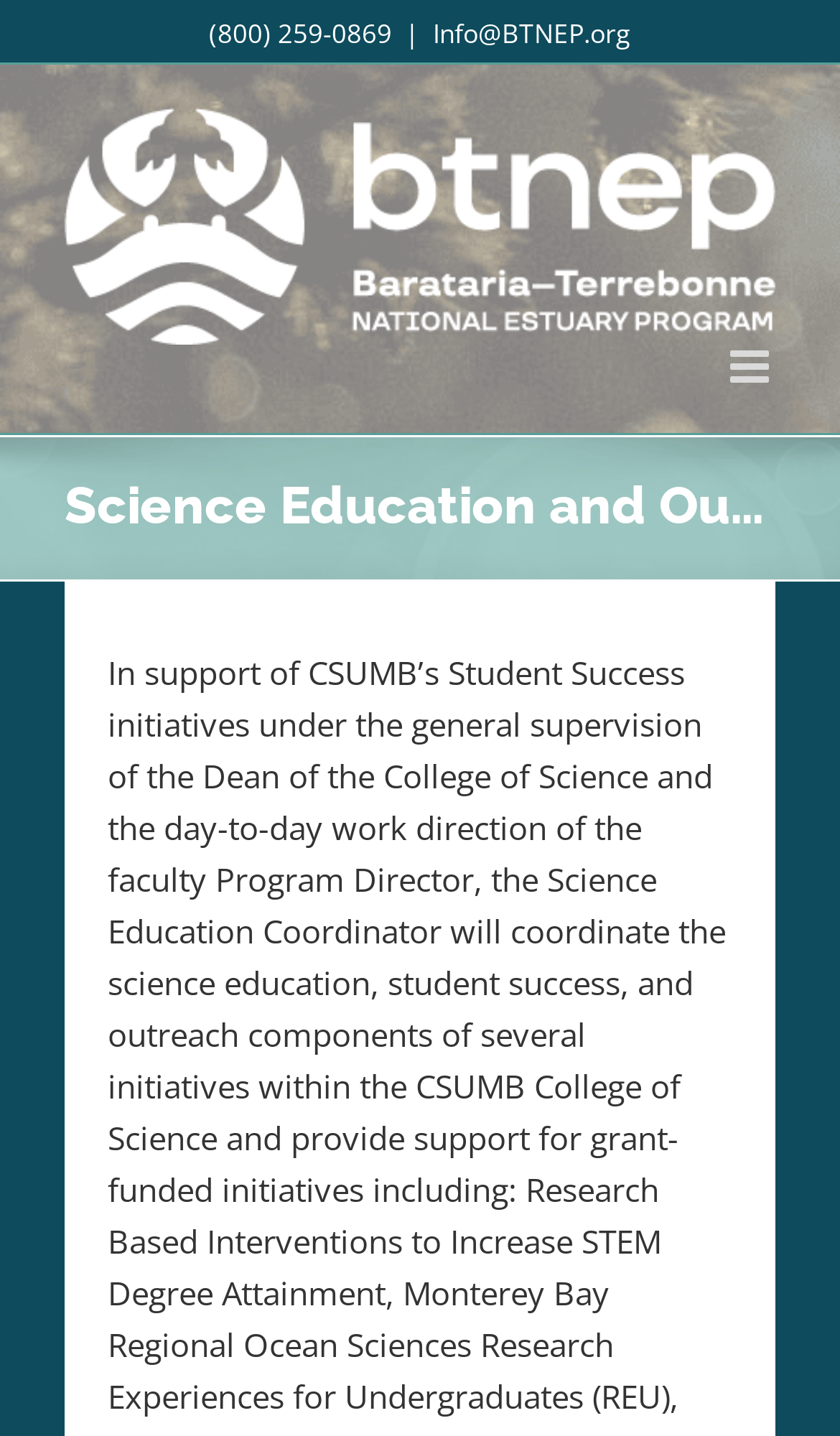What is the name of the college mentioned on the webpage?
Using the picture, provide a one-word or short phrase answer.

College of Science